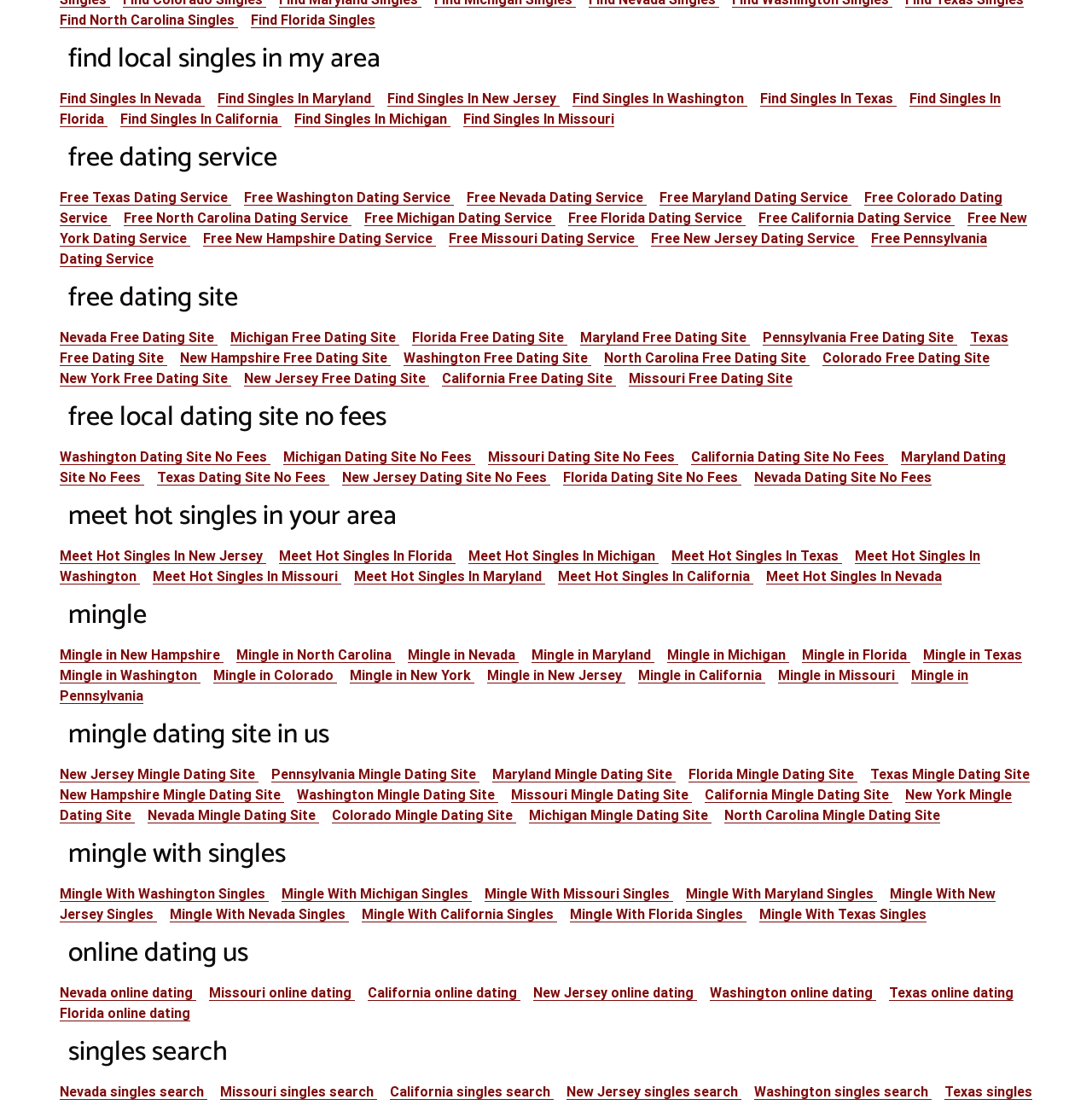Show the bounding box coordinates of the element that should be clicked to complete the task: "Find singles in my area".

[0.062, 0.033, 0.348, 0.073]